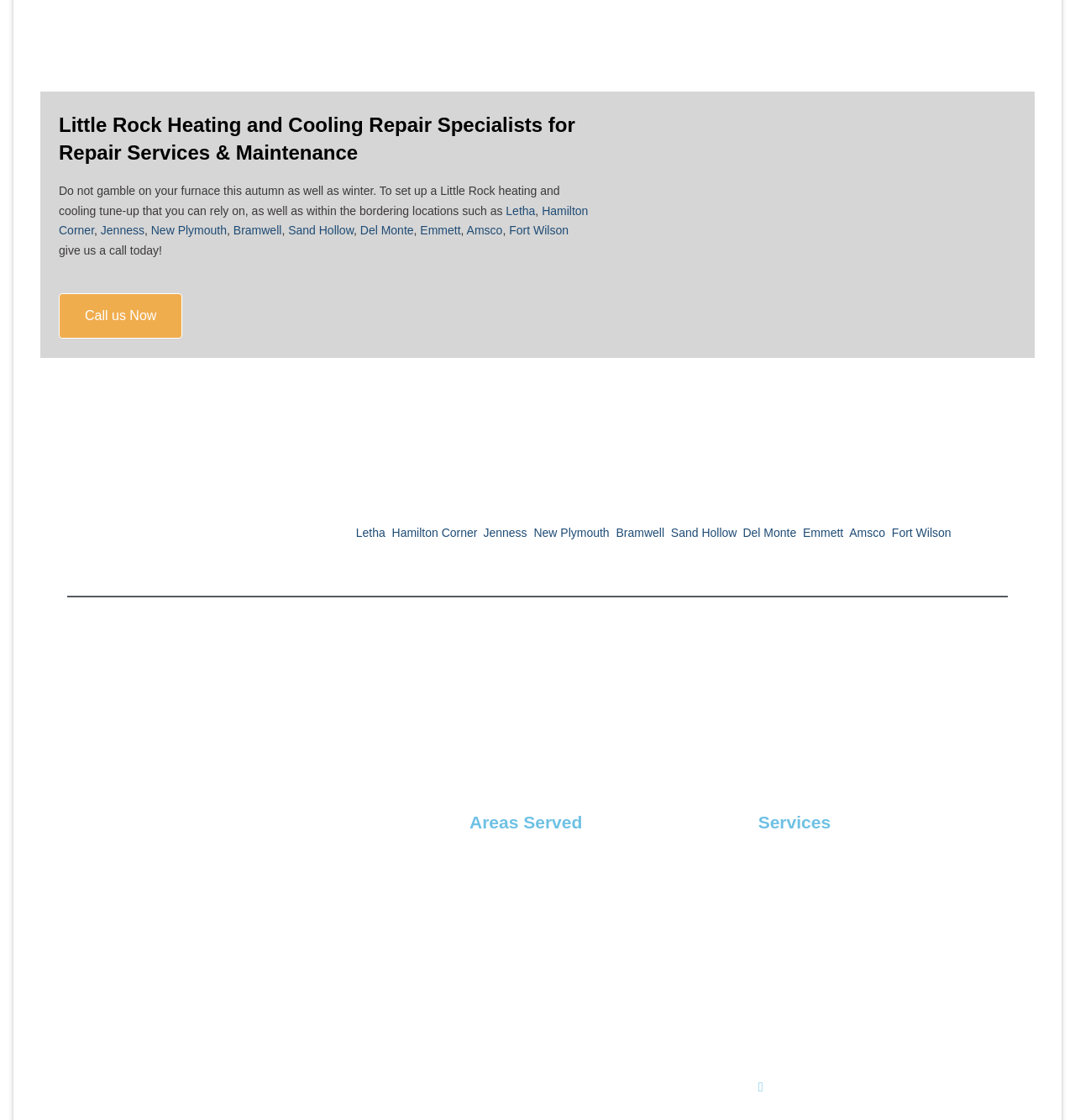Pinpoint the bounding box coordinates of the element that must be clicked to accomplish the following instruction: "Explore 'Areas Served'". The coordinates should be in the format of four float numbers between 0 and 1, i.e., [left, top, right, bottom].

[0.437, 0.723, 0.63, 0.745]